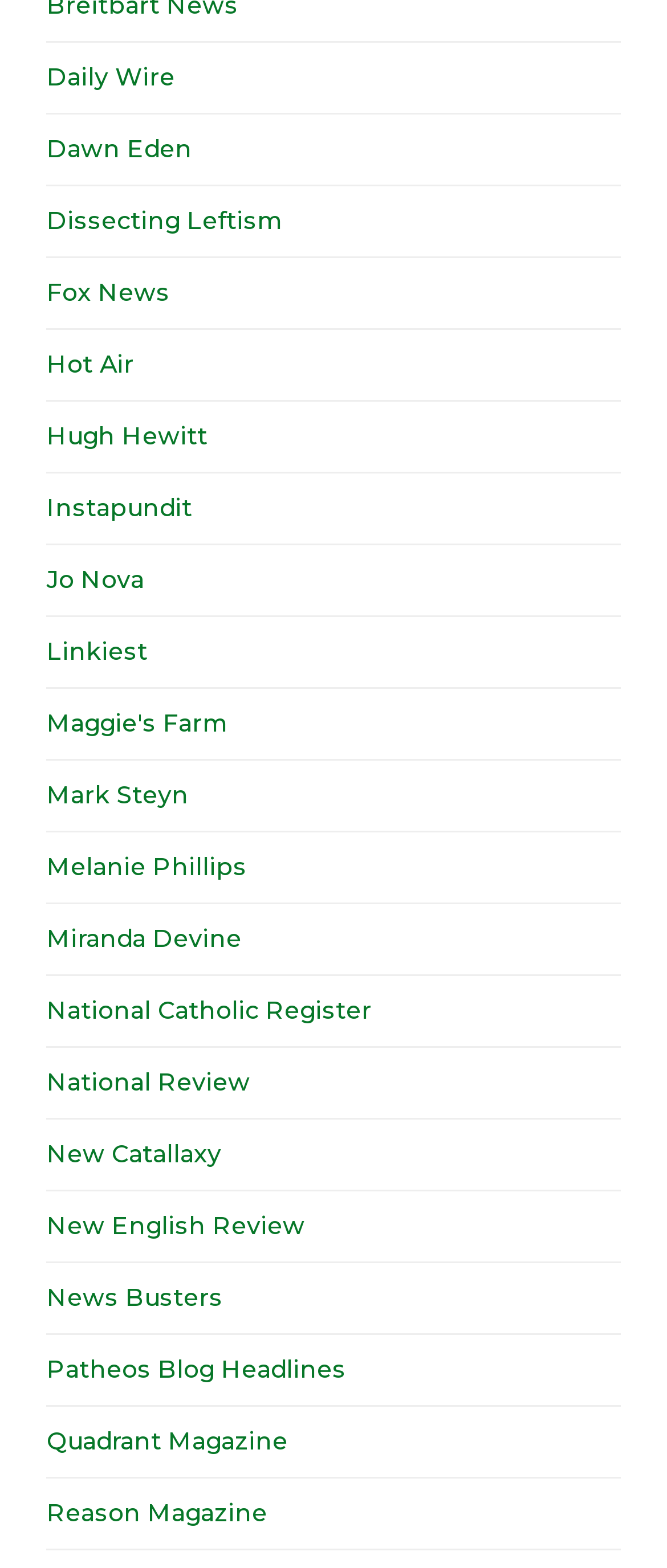What is the first link on the webpage?
Using the image, answer in one word or phrase.

Daily Wire